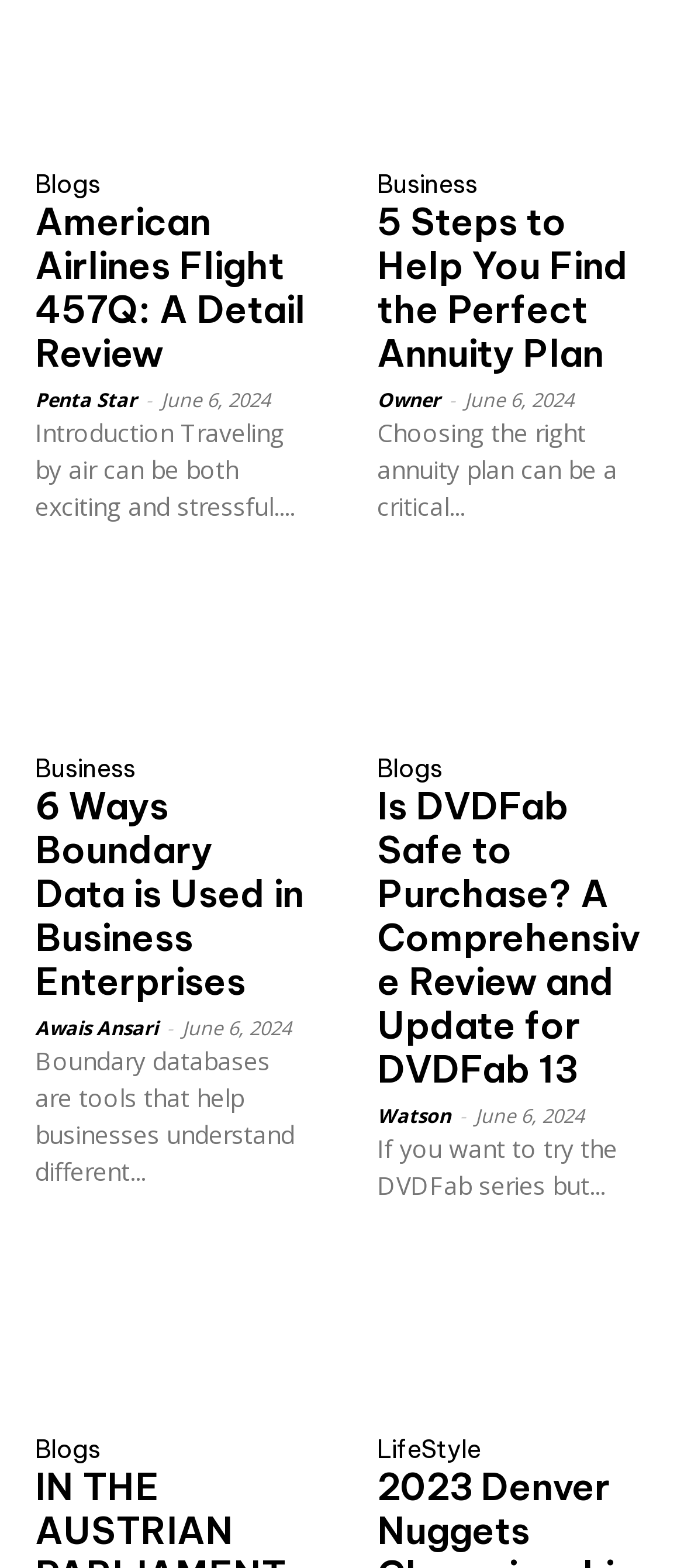What is the title of the second article on this webpage?
Look at the screenshot and give a one-word or phrase answer.

5 Steps to Help You Find the Perfect Annuity Plan